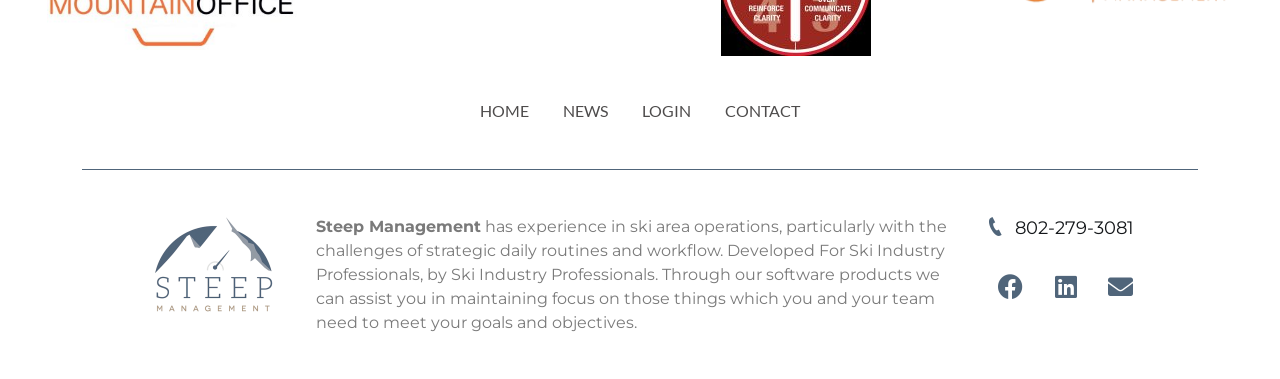How many social media links are there?
Refer to the image and give a detailed answer to the question.

I counted the number of social media links by looking at the link elements with icons, which are 'Facebook ', 'Linkedin ', and 'Envelope '. There are three social media links in total.